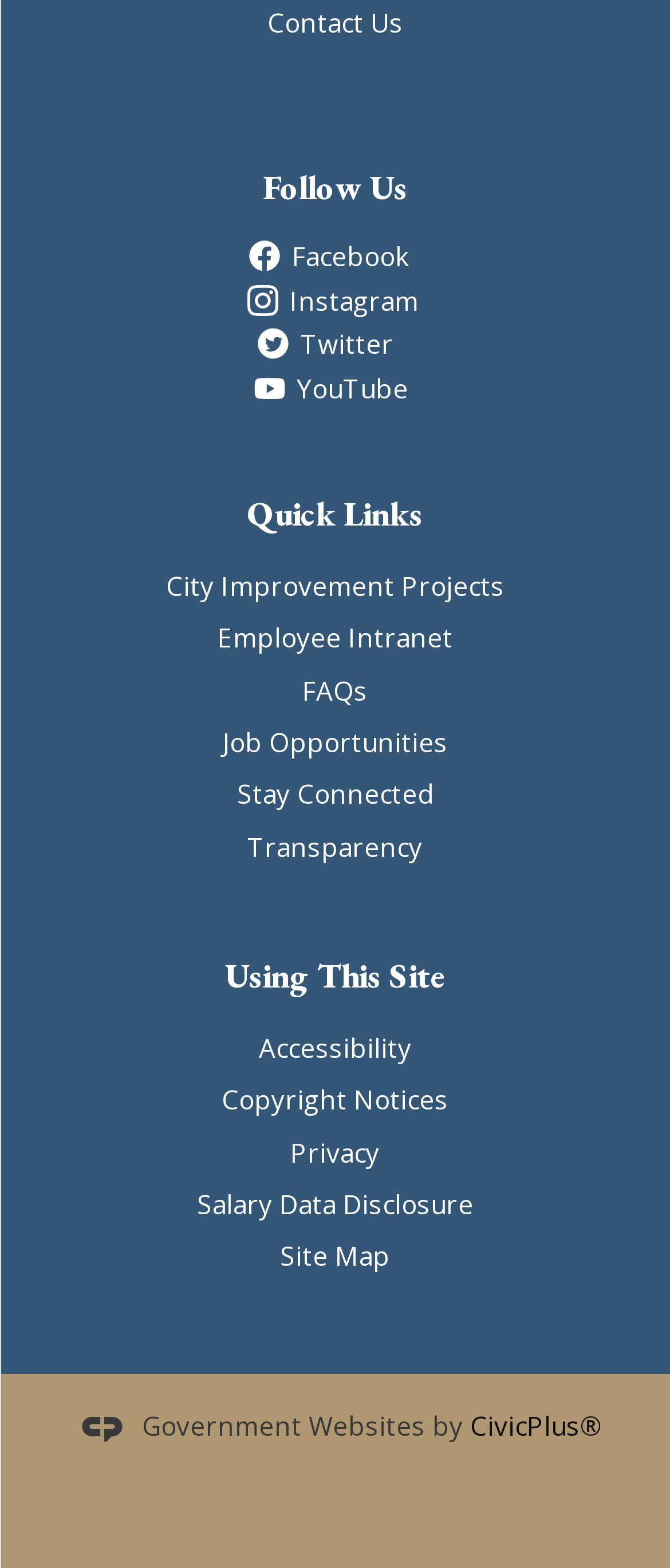Identify the bounding box of the HTML element described here: "Job Opportunities". Provide the coordinates as four float numbers between 0 and 1: [left, top, right, bottom].

[0.332, 0.462, 0.668, 0.484]